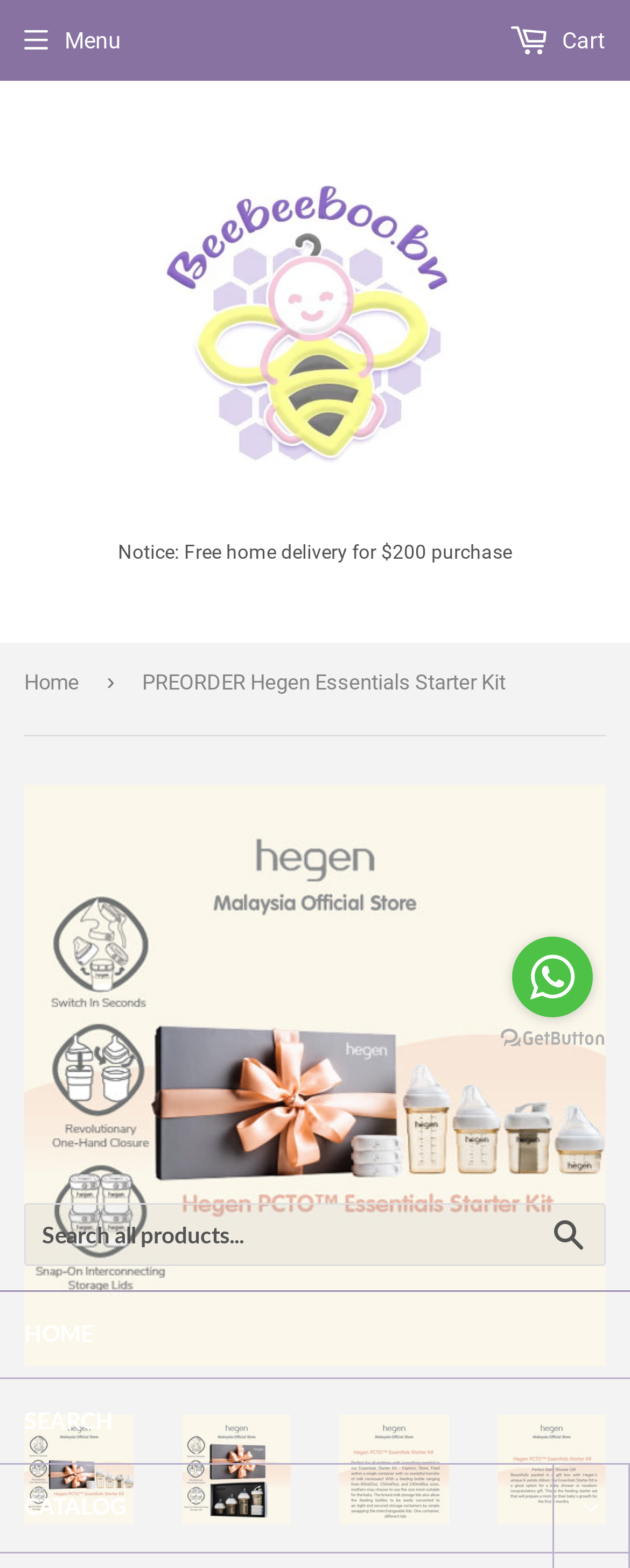Highlight the bounding box coordinates of the element that should be clicked to carry out the following instruction: "View catalog". The coordinates must be given as four float numbers ranging from 0 to 1, i.e., [left, top, right, bottom].

[0.0, 0.934, 0.877, 0.99]